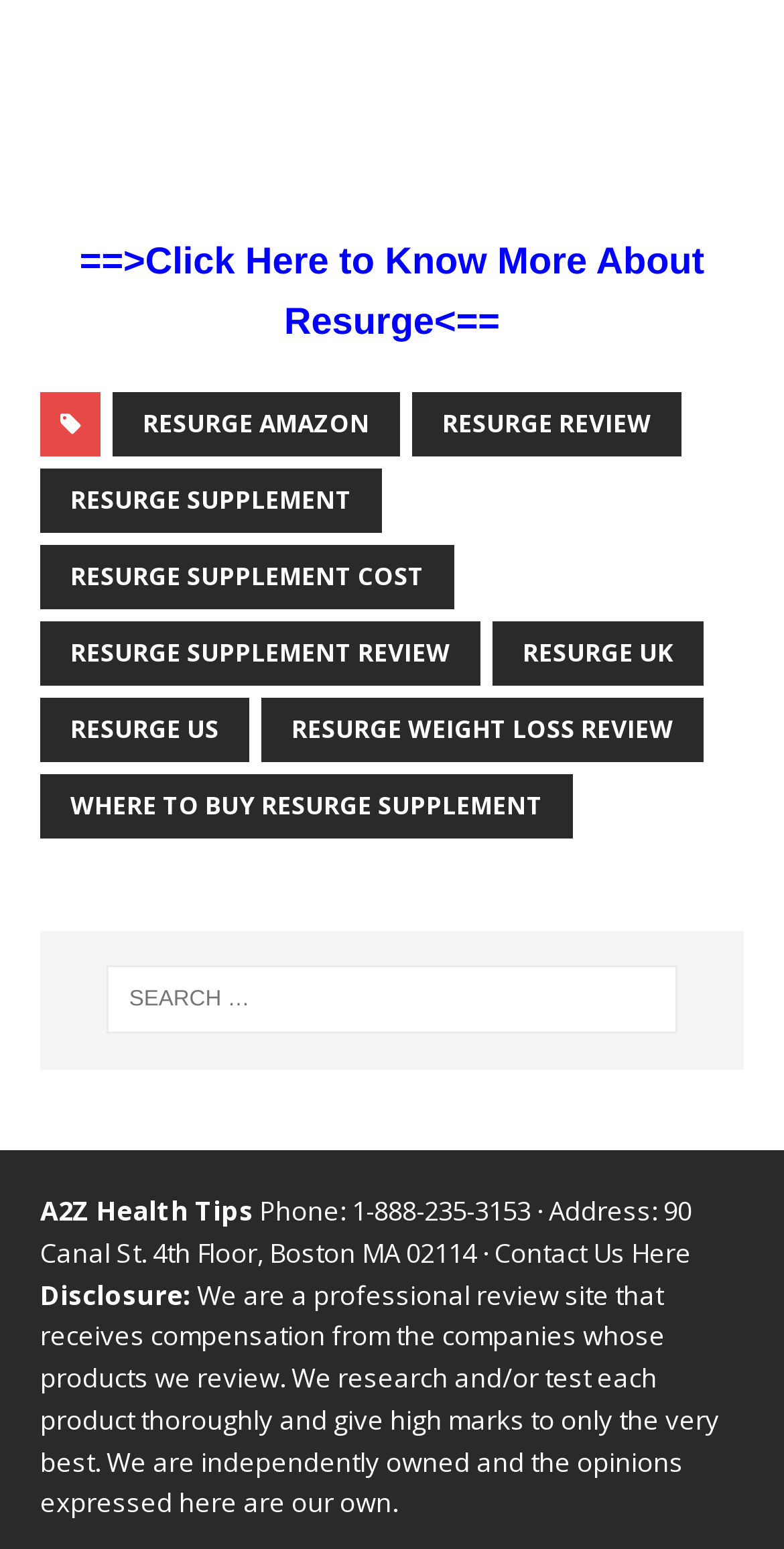Locate the bounding box coordinates of the area where you should click to accomplish the instruction: "Contact us".

[0.631, 0.797, 0.882, 0.82]